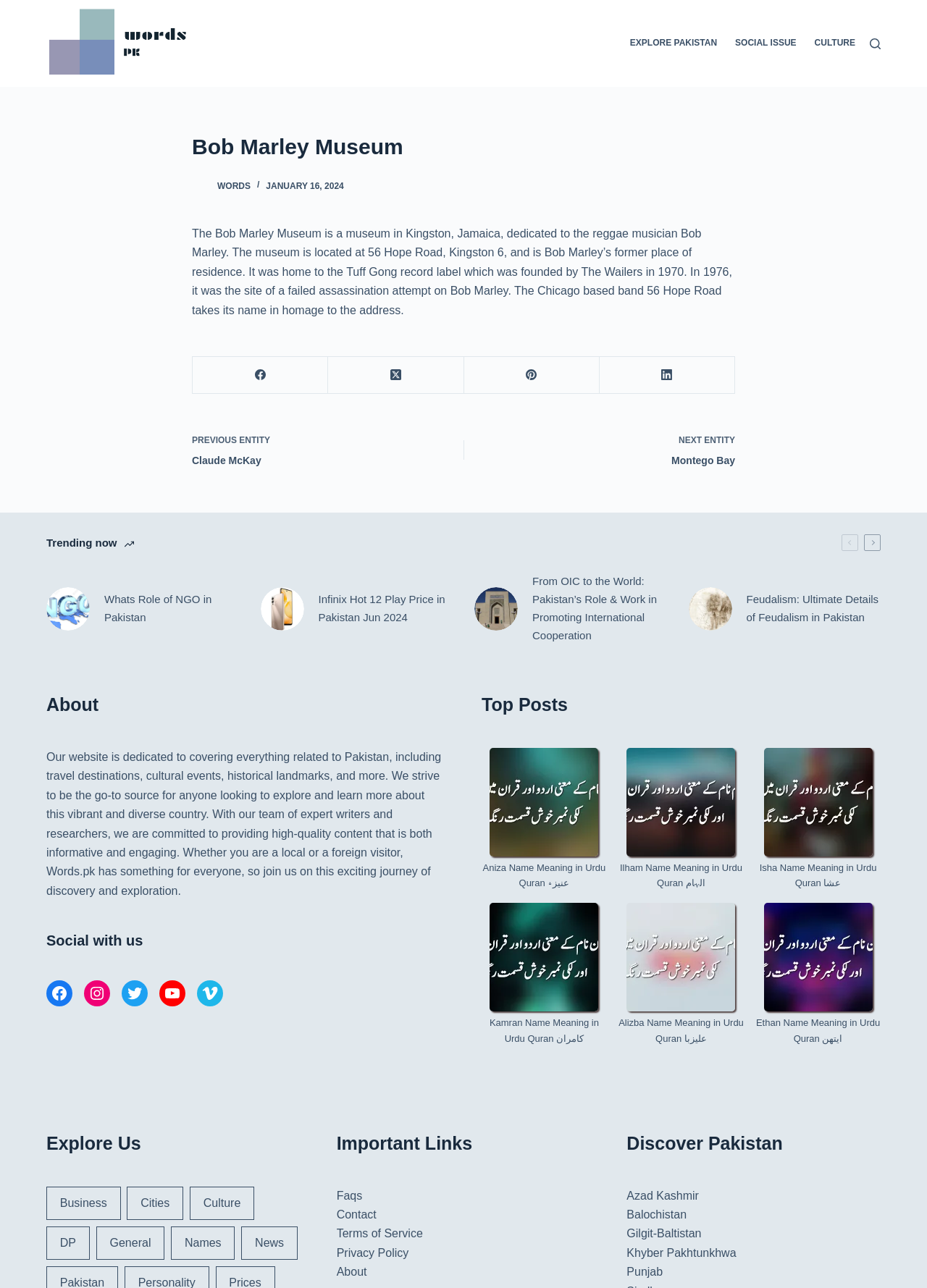Bounding box coordinates are specified in the format (top-left x, top-left y, bottom-right x, bottom-right y). All values are floating point numbers bounded between 0 and 1. Please provide the bounding box coordinate of the region this sentence describes: Facebook

None